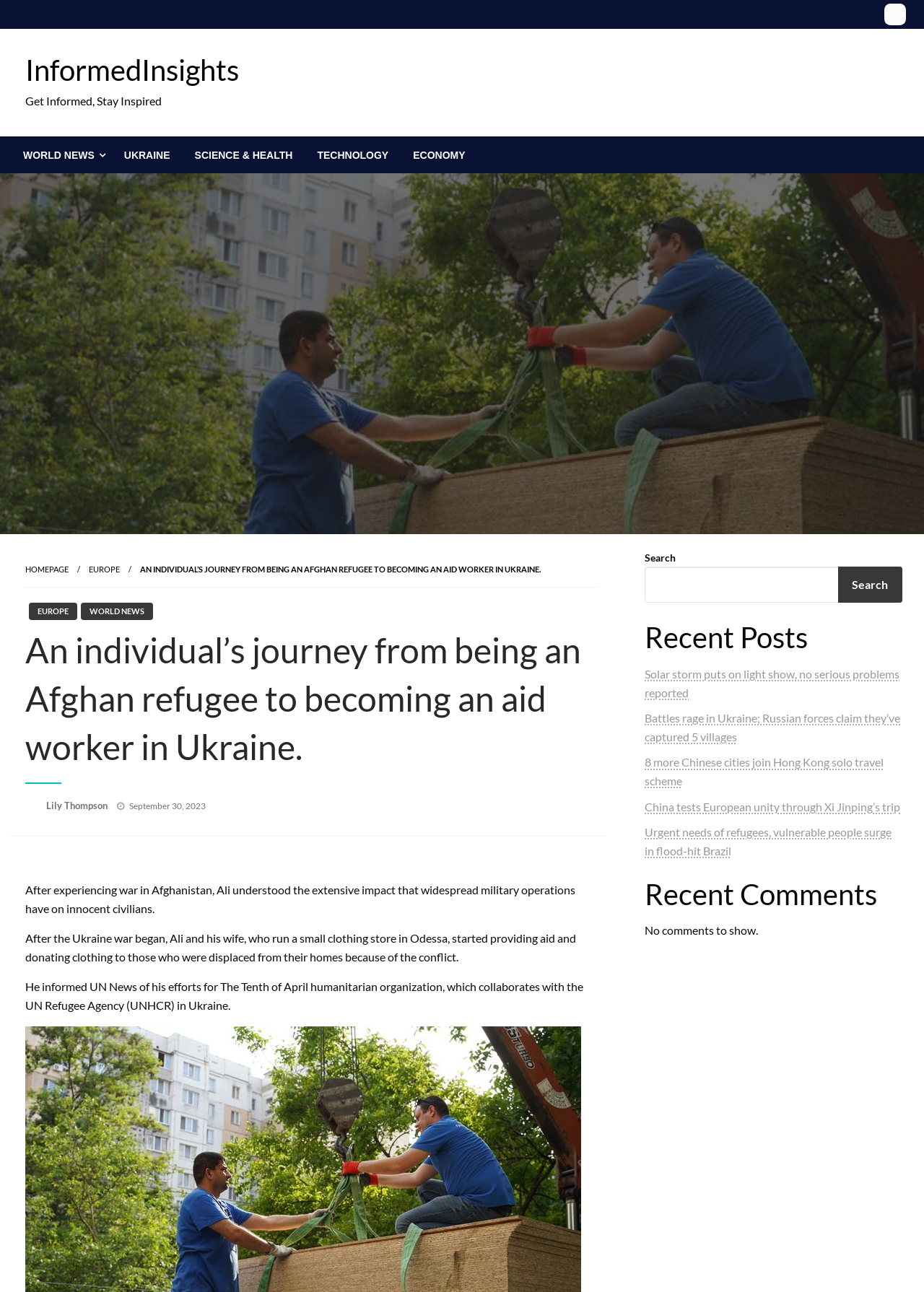Are there any comments on the webpage?
Use the information from the screenshot to give a comprehensive response to the question.

The answer can be found in the StaticText element with the text 'No comments to show.' which indicates that there are no comments on the webpage.